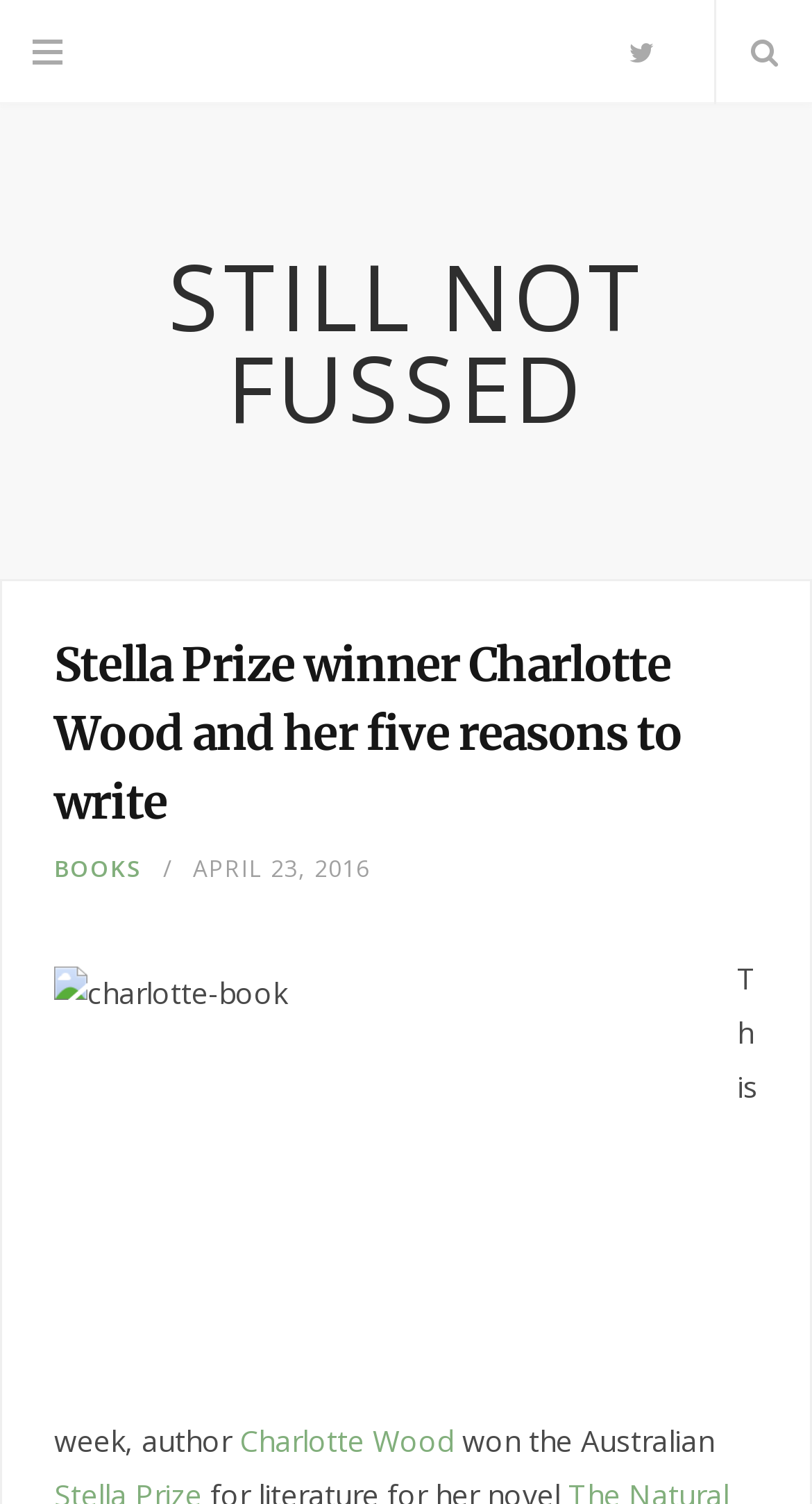Please respond in a single word or phrase: 
What is the date of the article?

APRIL 23, 2016